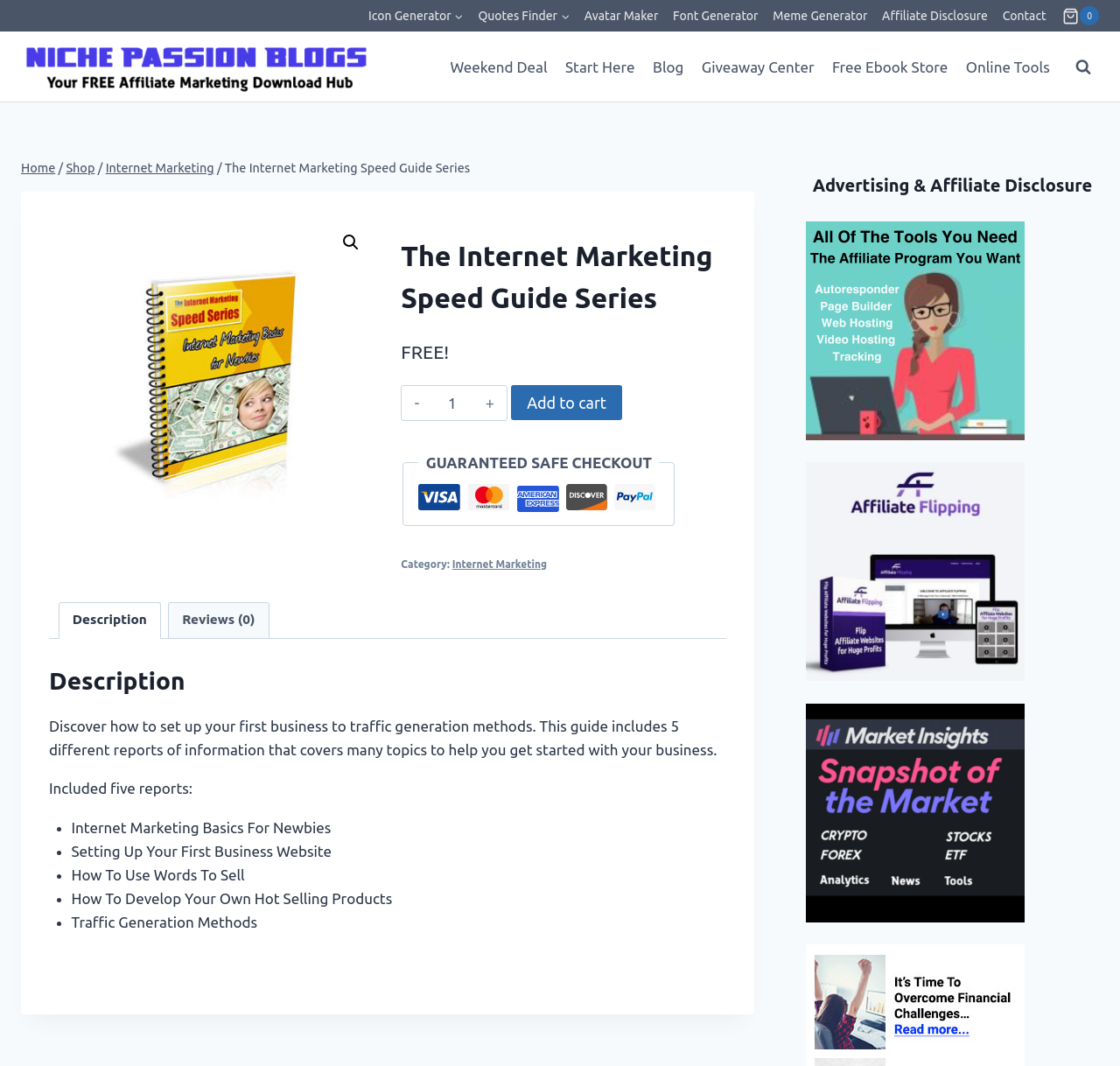Find the bounding box coordinates for the HTML element described in this sentence: "Advertising & Affiliate Disclosure". Provide the coordinates as four float numbers between 0 and 1, in the format [left, top, right, bottom].

[0.726, 0.165, 0.975, 0.183]